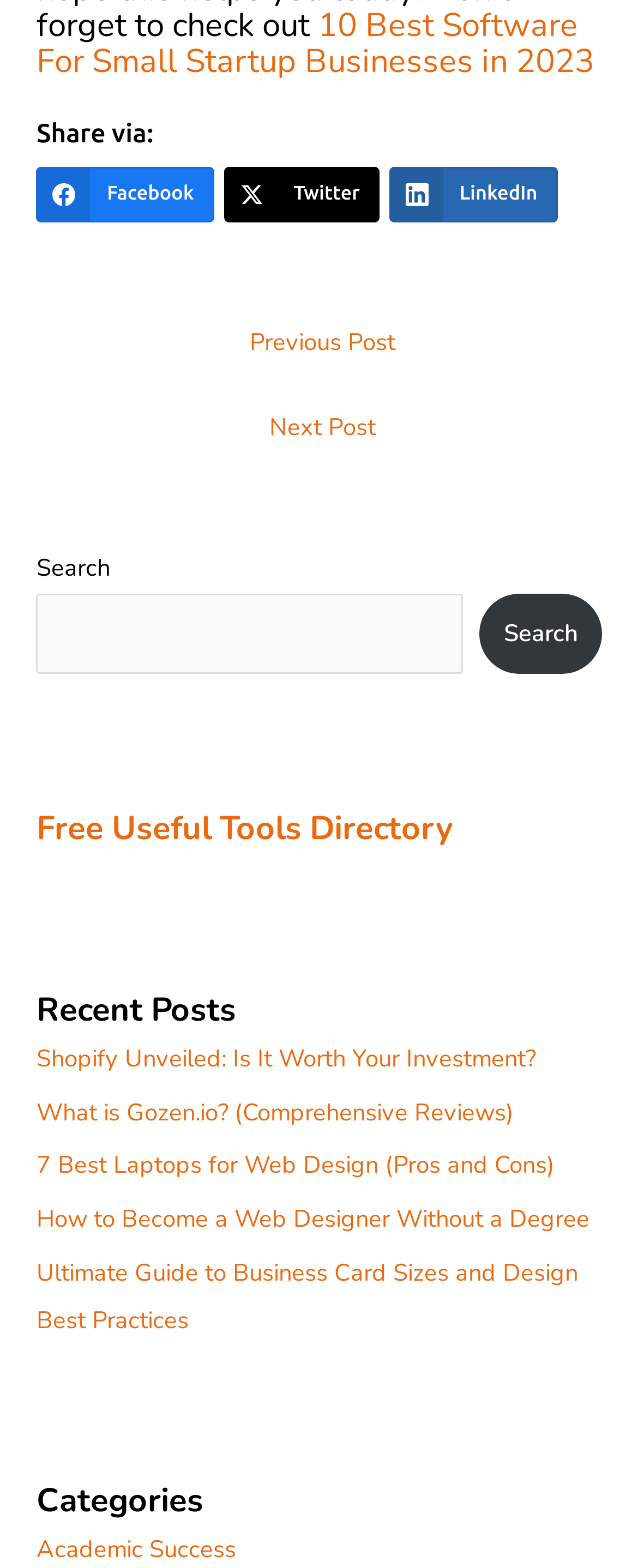Please specify the bounding box coordinates of the clickable section necessary to execute the following command: "Share on Facebook".

[0.058, 0.106, 0.335, 0.142]